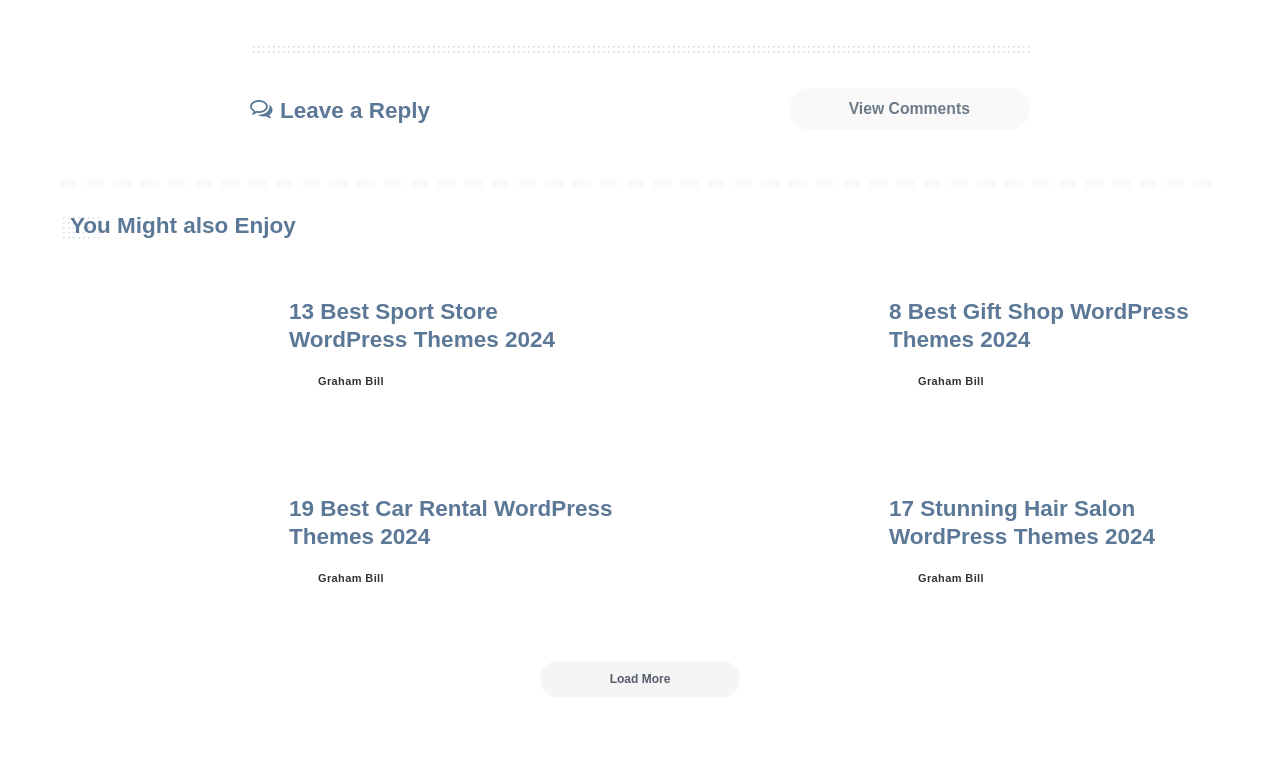Extract the bounding box coordinates for the HTML element that matches this description: "Graham Bill". The coordinates should be four float numbers between 0 and 1, i.e., [left, top, right, bottom].

[0.717, 0.735, 0.769, 0.749]